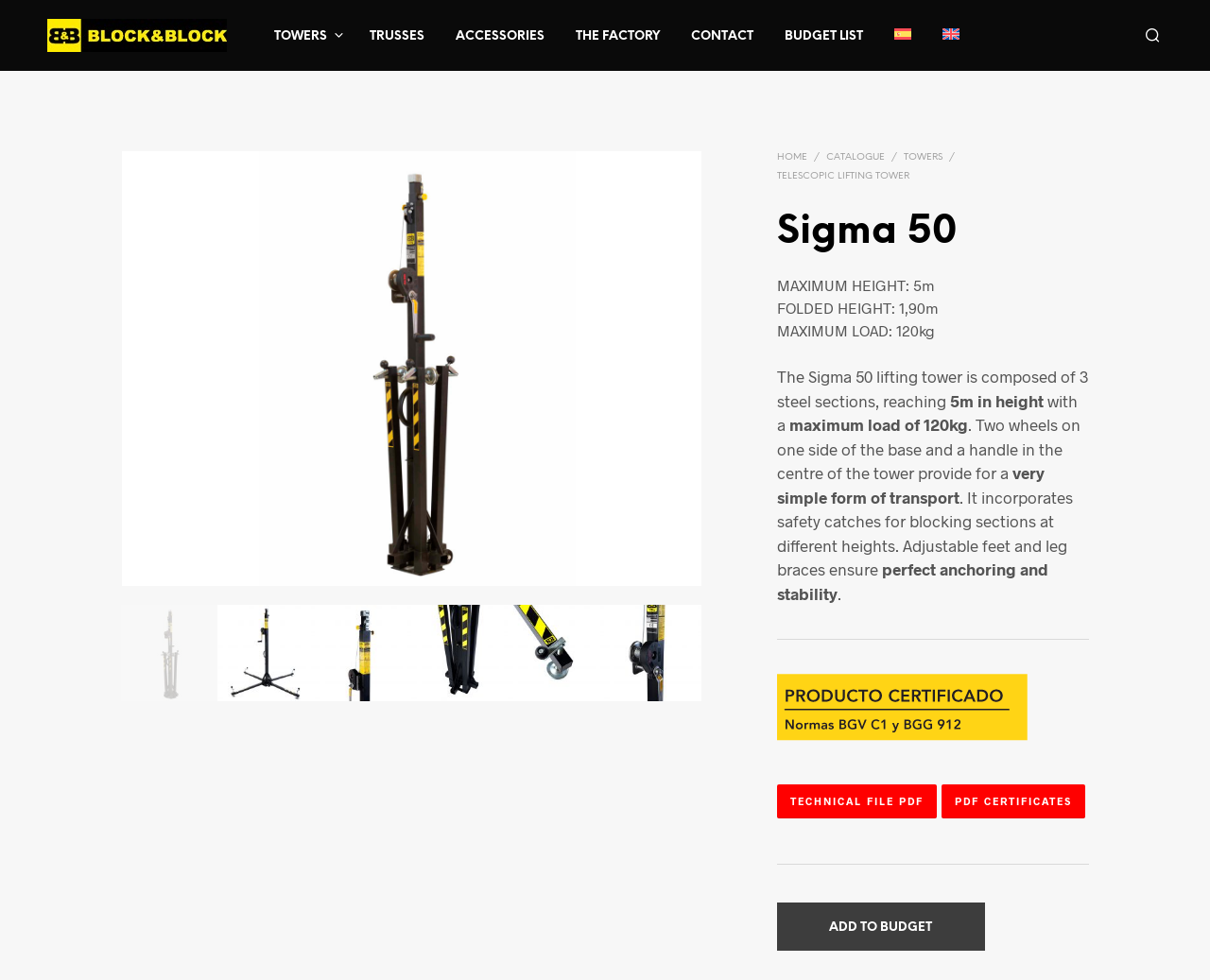Determine the bounding box coordinates for the area that should be clicked to carry out the following instruction: "Click on the TOWERS link".

[0.215, 0.028, 0.282, 0.047]